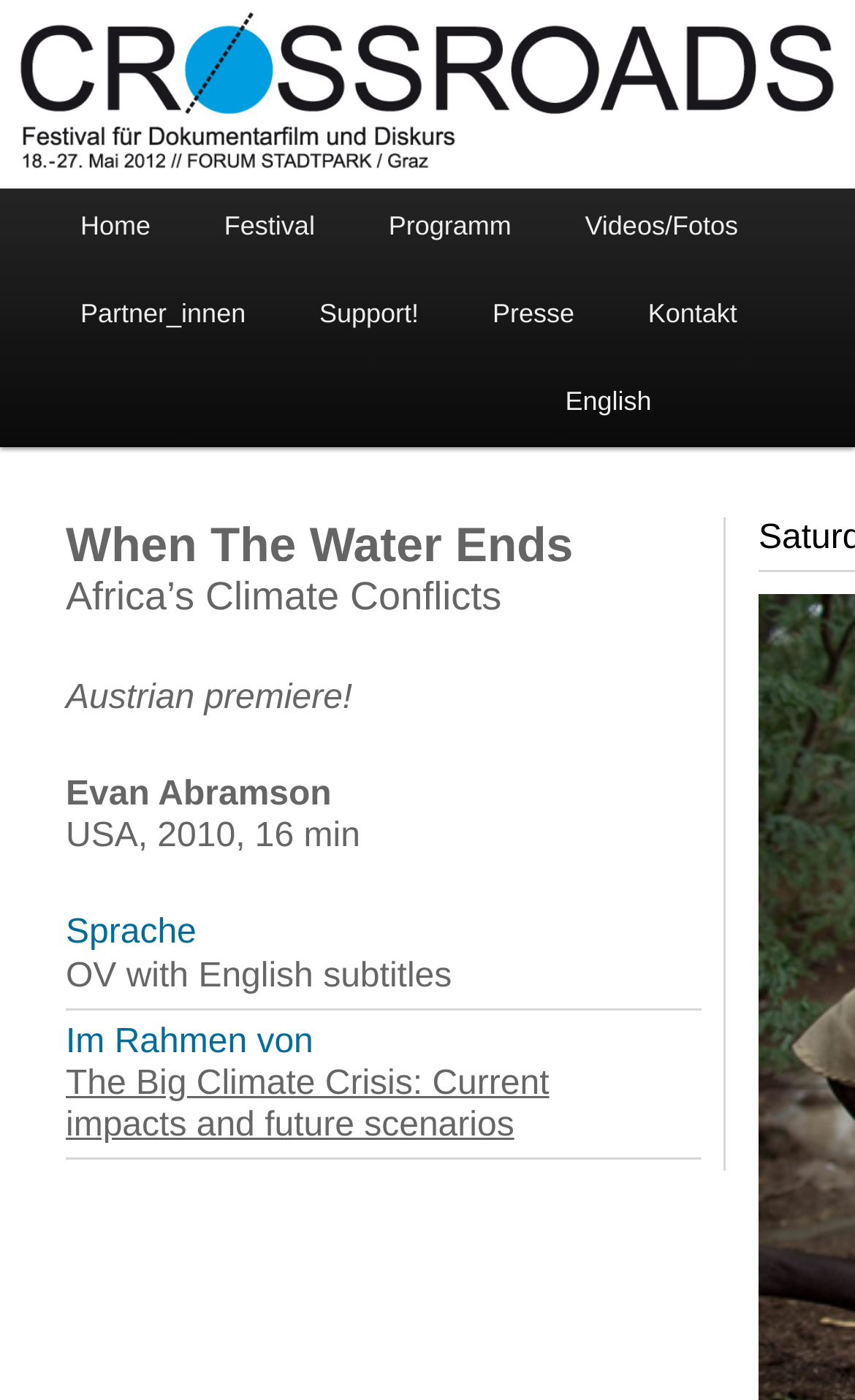Please identify the coordinates of the bounding box for the clickable region that will accomplish this instruction: "Visit the Kontaktai page".

None